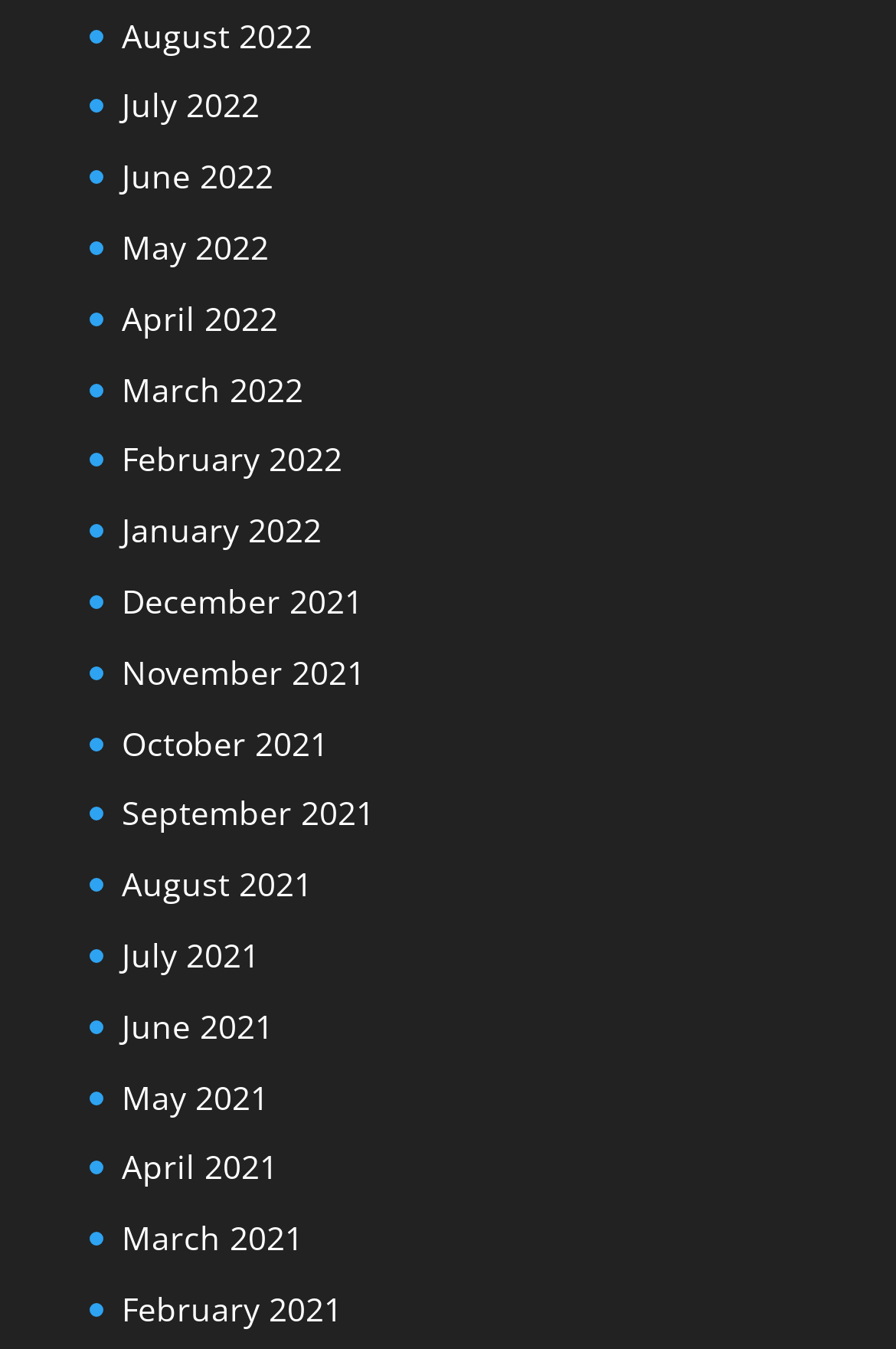What is the month listed above April 2022?
Look at the screenshot and respond with one word or a short phrase.

March 2022